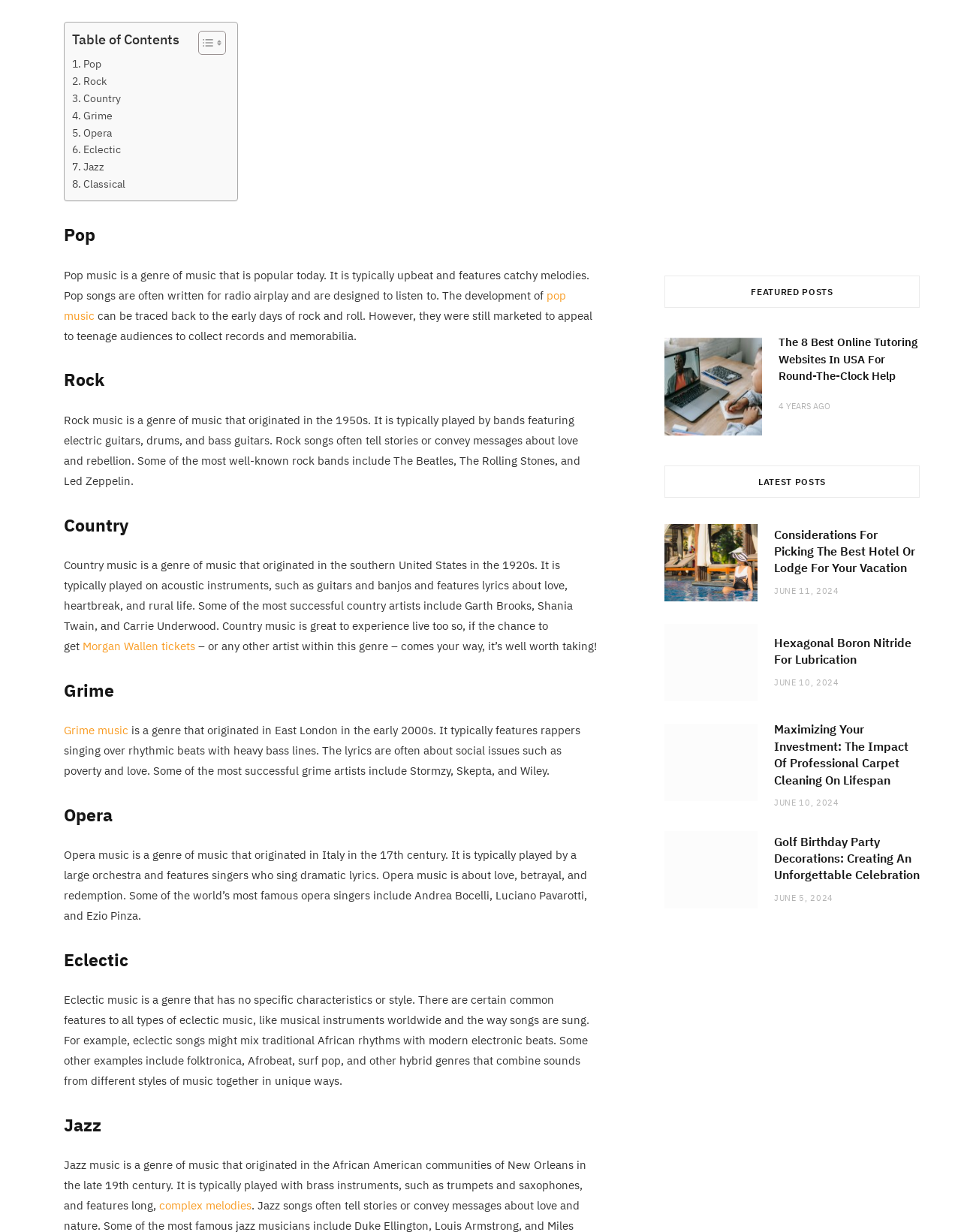Specify the bounding box coordinates of the area that needs to be clicked to achieve the following instruction: "View the 'The 8 Best Online Tutoring Websites In USA For Round-The-Clock Help' article".

[0.81, 0.271, 0.957, 0.313]